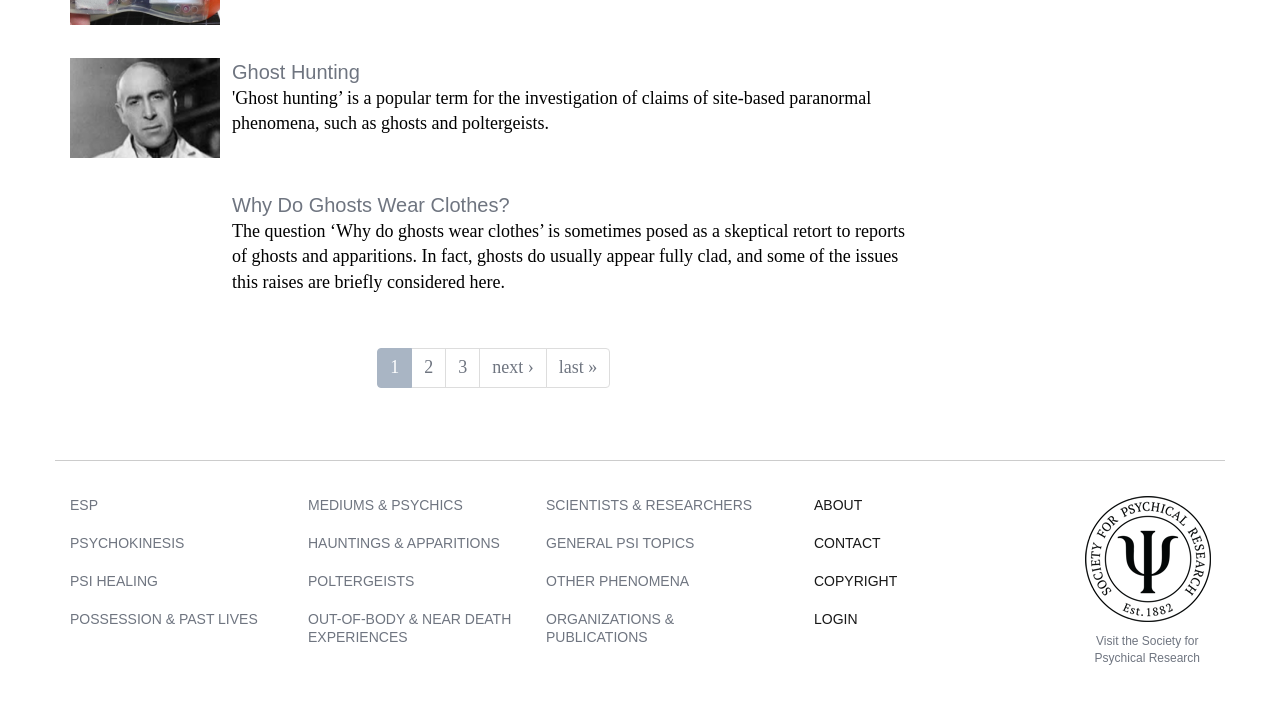Locate the bounding box coordinates of the clickable part needed for the task: "Go to the 'ESP' page".

[0.055, 0.709, 0.077, 0.731]